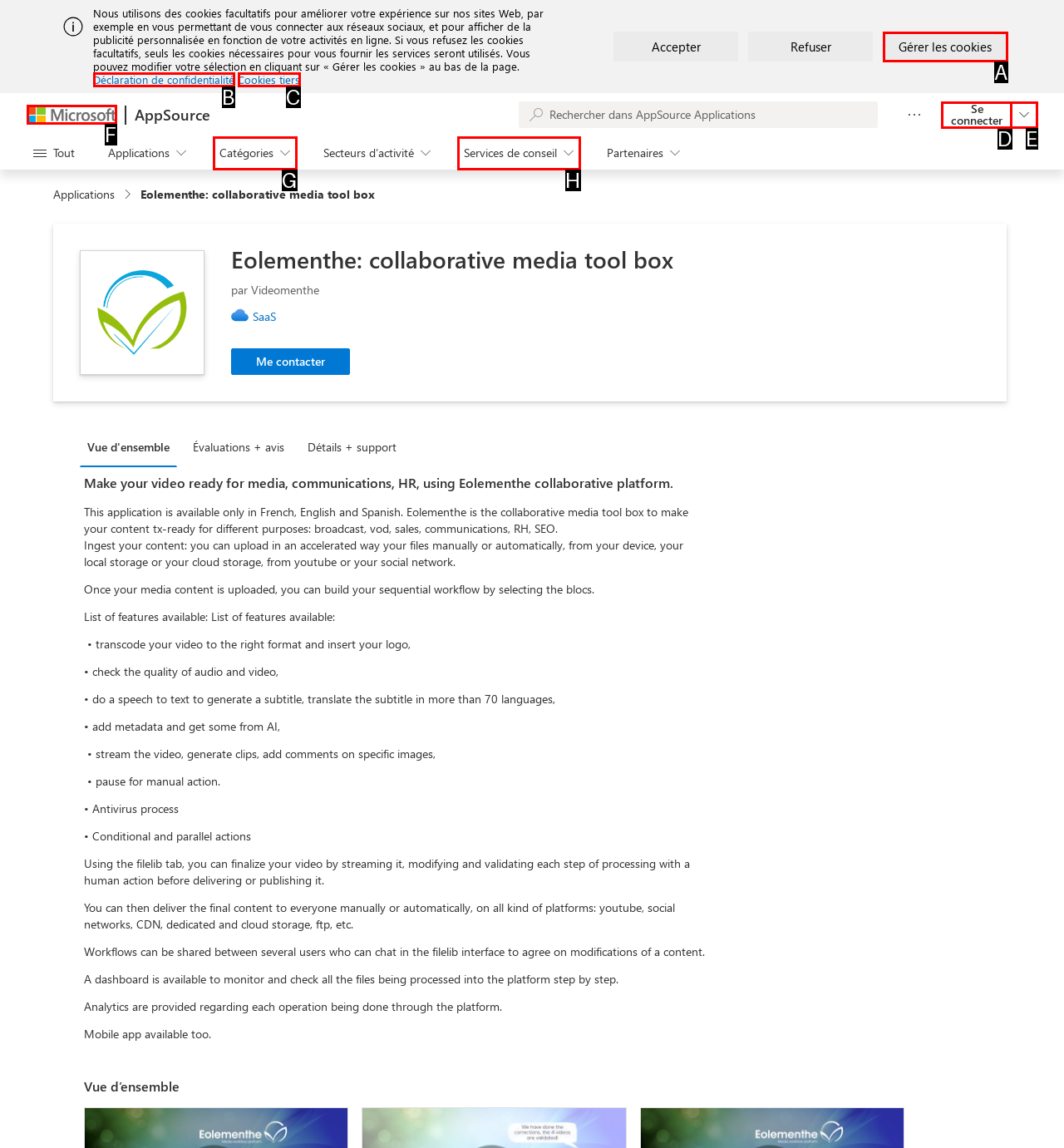Given the description: Automobile, identify the HTML element that fits best. Respond with the letter of the correct option from the choices.

None